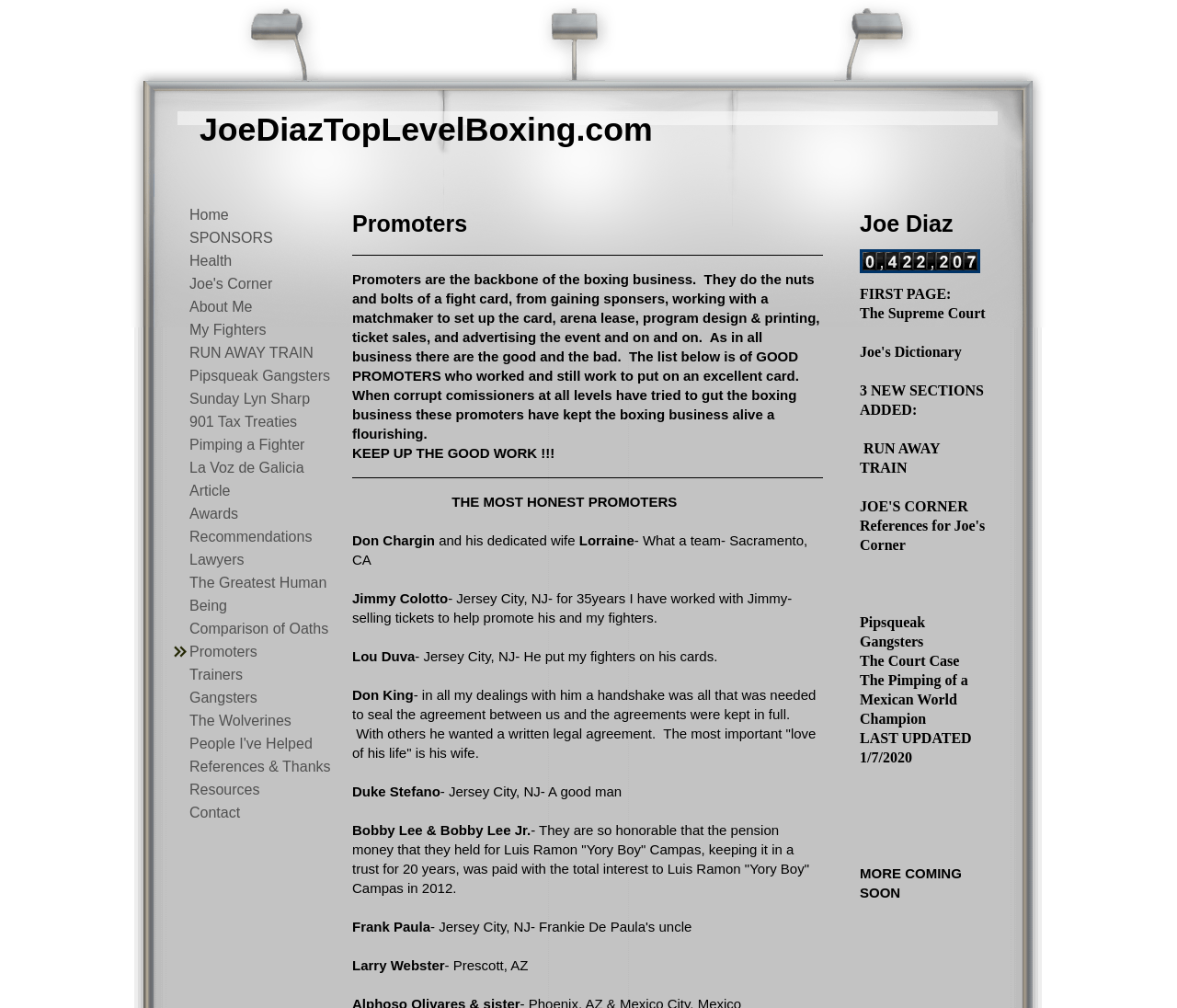Can you identify the bounding box coordinates of the clickable region needed to carry out this instruction: 'Click on 'Promoters' link'? The coordinates should be four float numbers within the range of 0 to 1, stated as [left, top, right, bottom].

[0.131, 0.635, 0.295, 0.658]